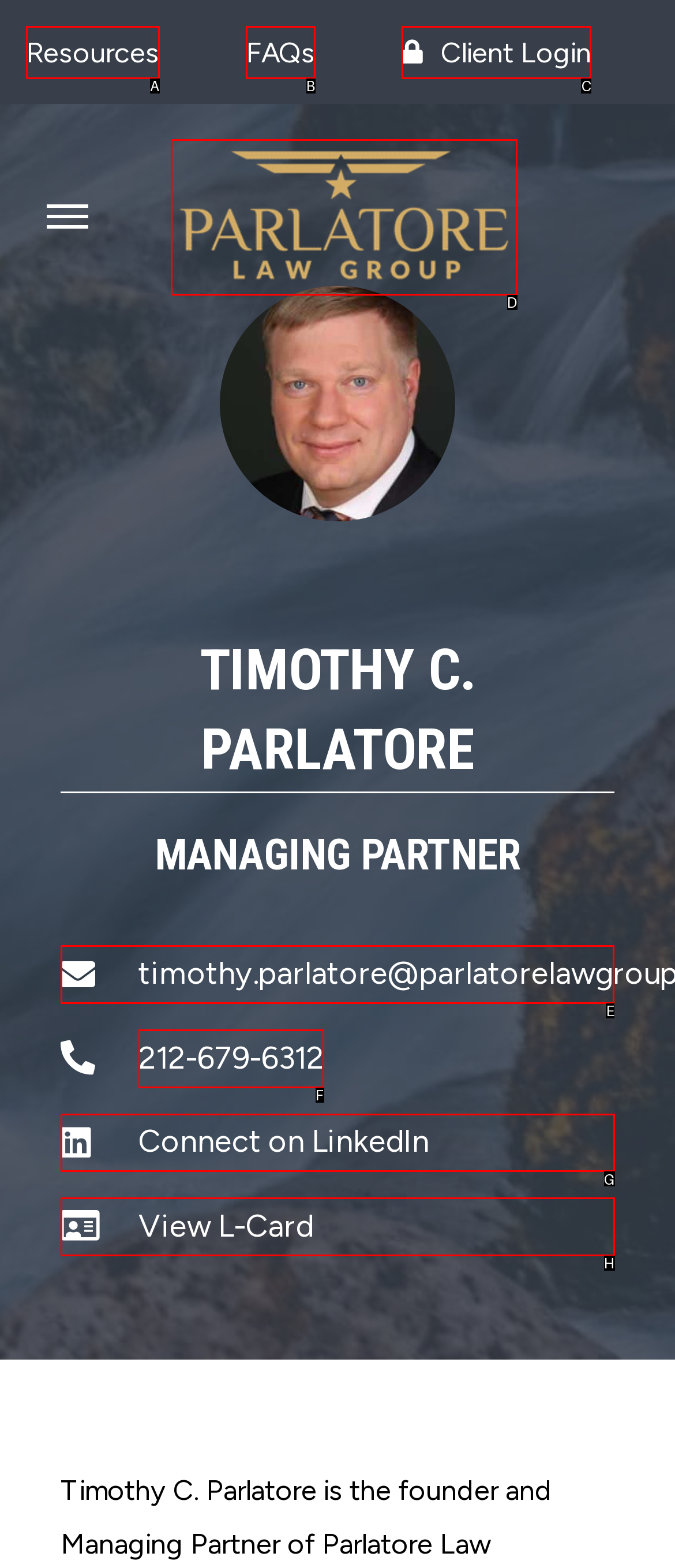Indicate the HTML element to be clicked to accomplish this task: Contact via email Respond using the letter of the correct option.

E